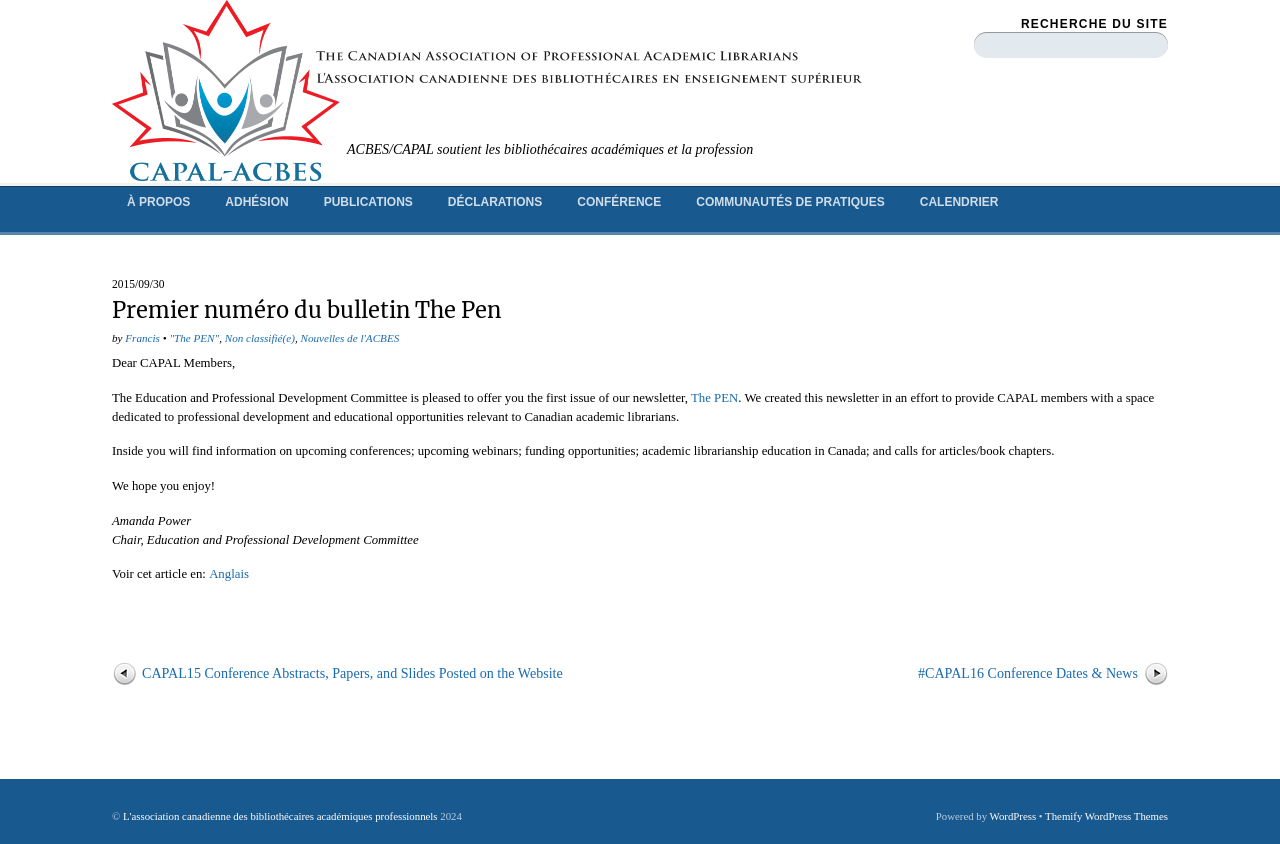Determine the bounding box coordinates of the element's region needed to click to follow the instruction: "Search the site". Provide these coordinates as four float numbers between 0 and 1, formatted as [left, top, right, bottom].

[0.761, 0.039, 0.912, 0.069]